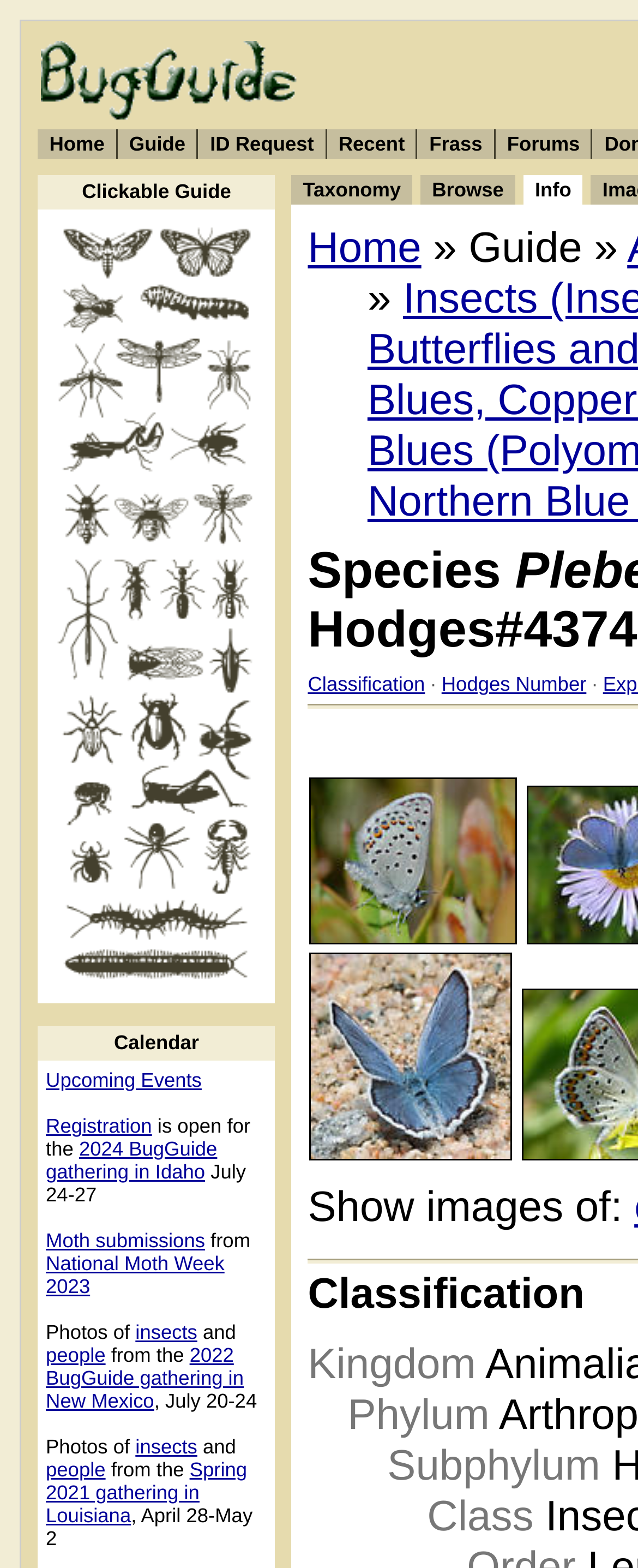Bounding box coordinates are specified in the format (top-left x, top-left y, bottom-right x, bottom-right y). All values are floating point numbers bounded between 0 and 1. Please provide the bounding box coordinate of the region this sentence describes: Spring 2021 gathering in Louisiana

[0.072, 0.944, 0.387, 0.988]